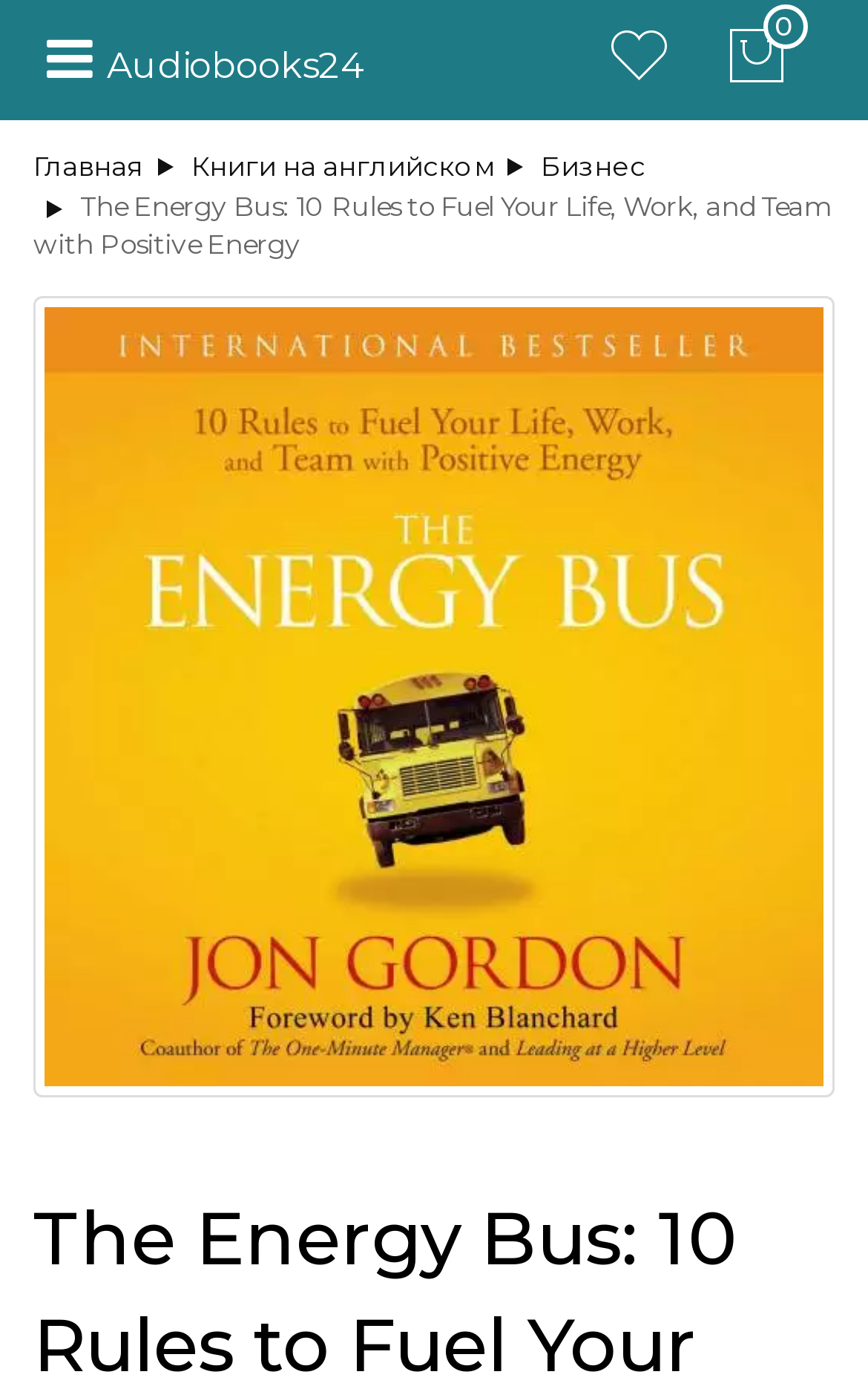Extract the primary heading text from the webpage.

The Energy Bus: 10 Rules to Fuel Your Life, Work, and Team with Positive Energy